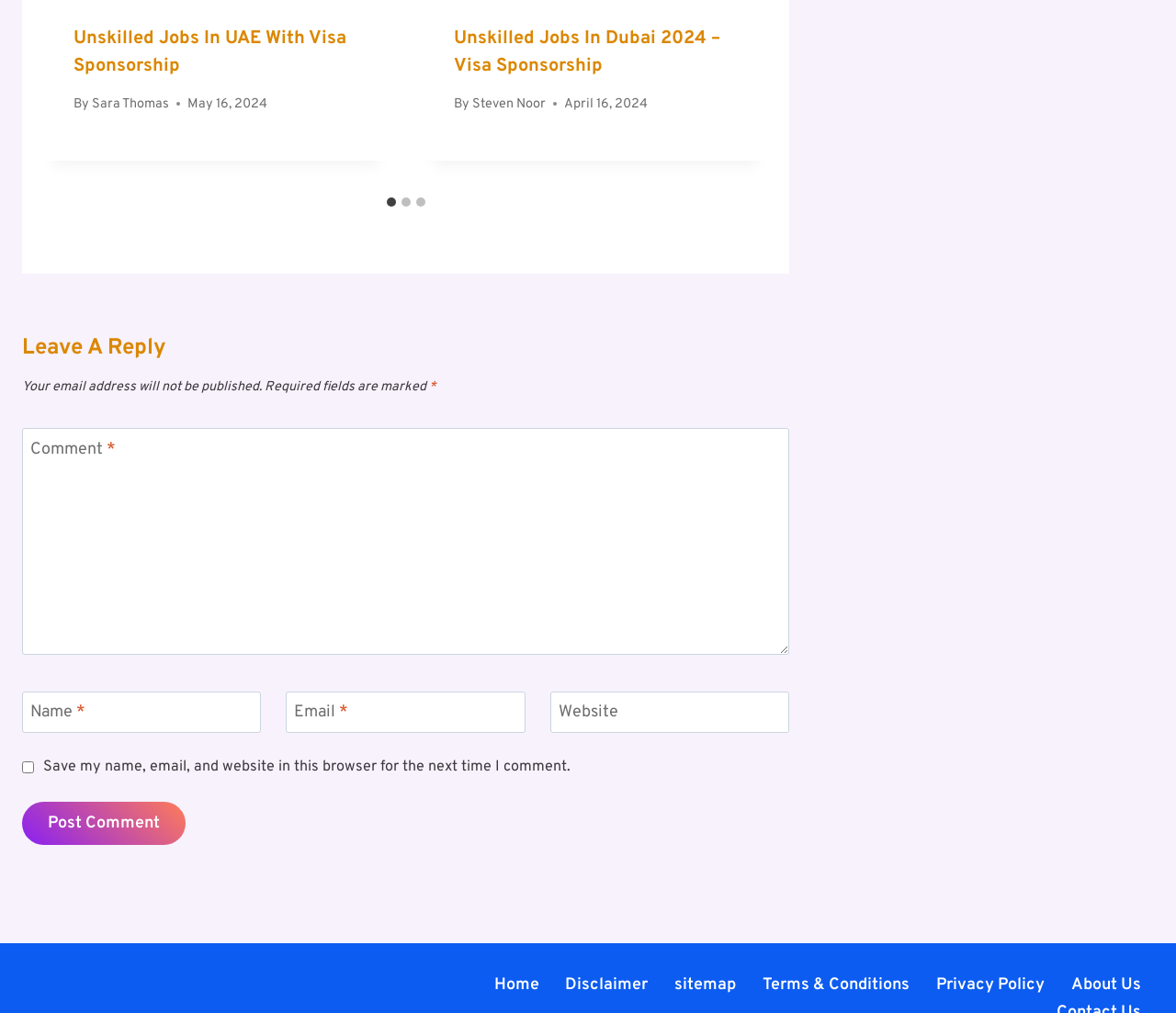Please specify the bounding box coordinates of the element that should be clicked to execute the given instruction: 'Enter a comment in the 'Comment *' textbox'. Ensure the coordinates are four float numbers between 0 and 1, expressed as [left, top, right, bottom].

[0.019, 0.423, 0.671, 0.646]